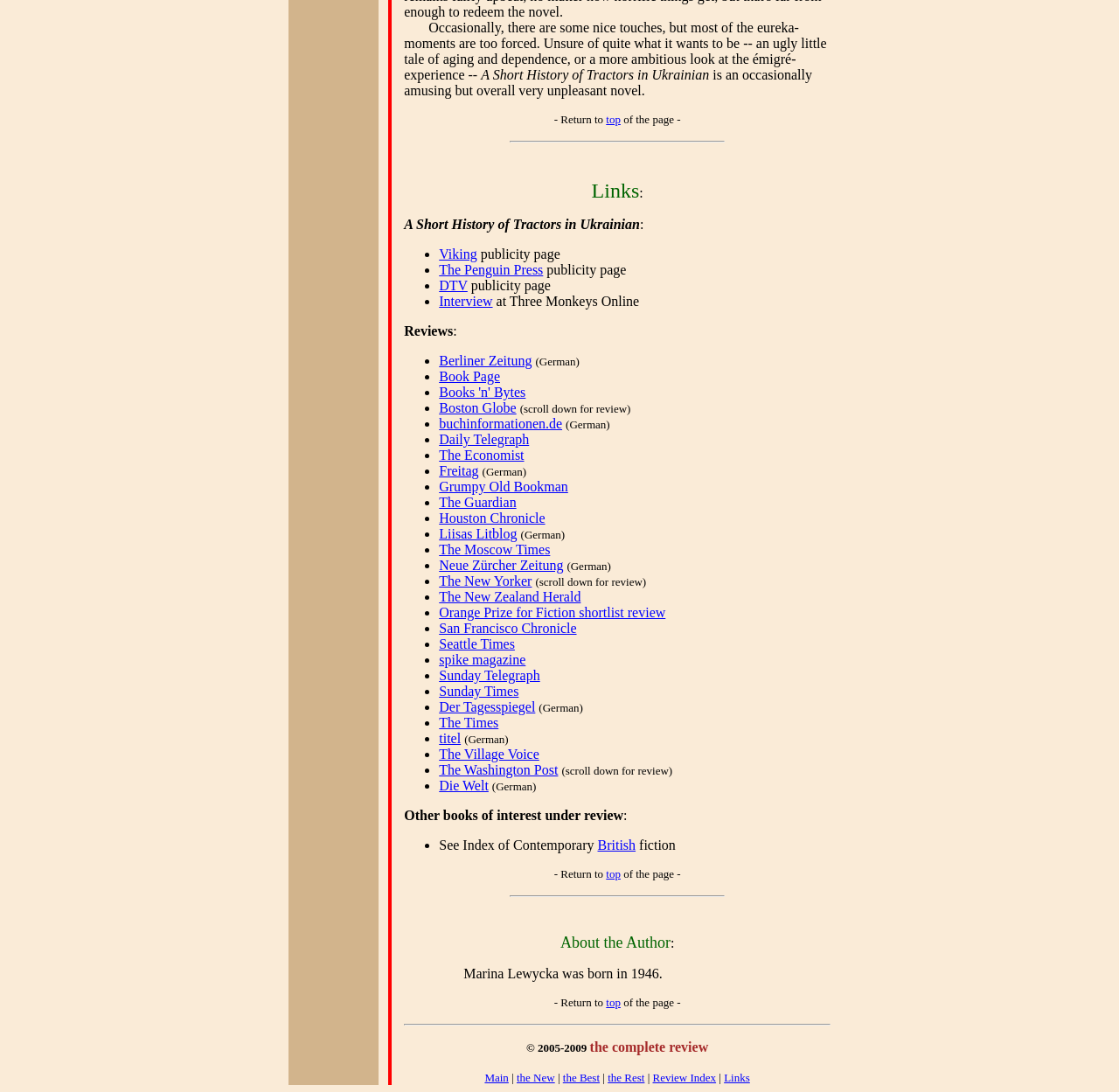Provide the bounding box coordinates of the HTML element this sentence describes: "The Guardian". The bounding box coordinates consist of four float numbers between 0 and 1, i.e., [left, top, right, bottom].

[0.392, 0.453, 0.461, 0.467]